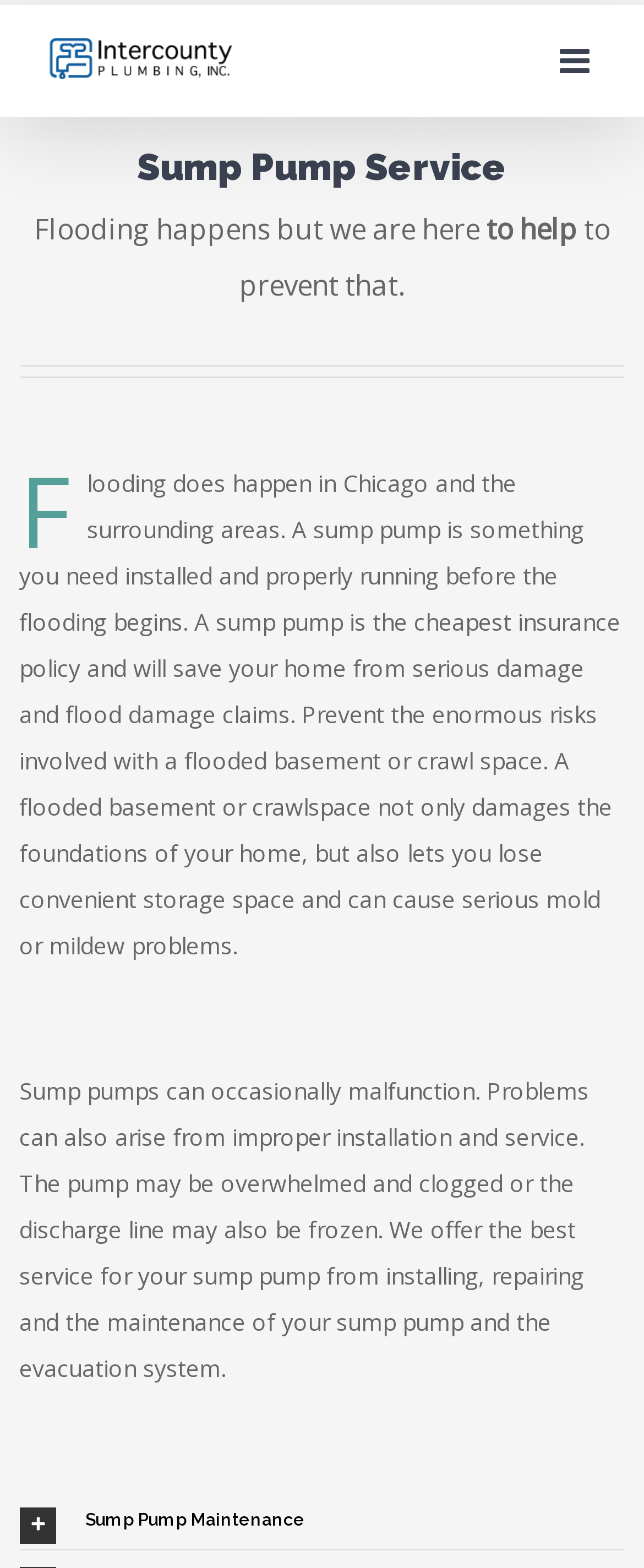Given the description: "alt="Intercounty Plumbing"", determine the bounding box coordinates of the UI element. The coordinates should be formatted as four float numbers between 0 and 1, [left, top, right, bottom].

[0.077, 0.024, 0.365, 0.054]